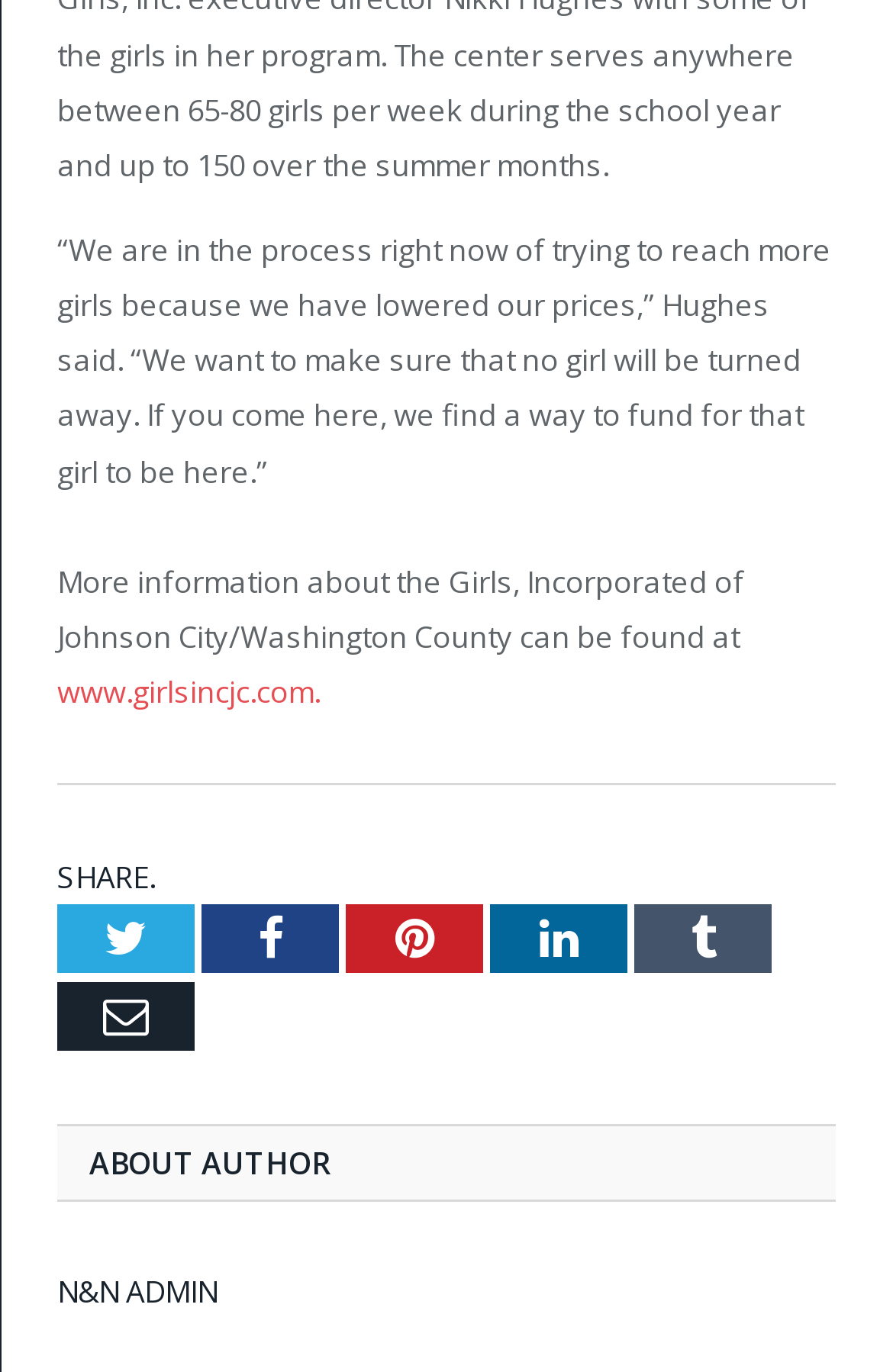Who is the author of the article?
Look at the webpage screenshot and answer the question with a detailed explanation.

The author of the article is mentioned at the bottom of the page as 'N&N ADMIN', which is likely a username or pseudonym.